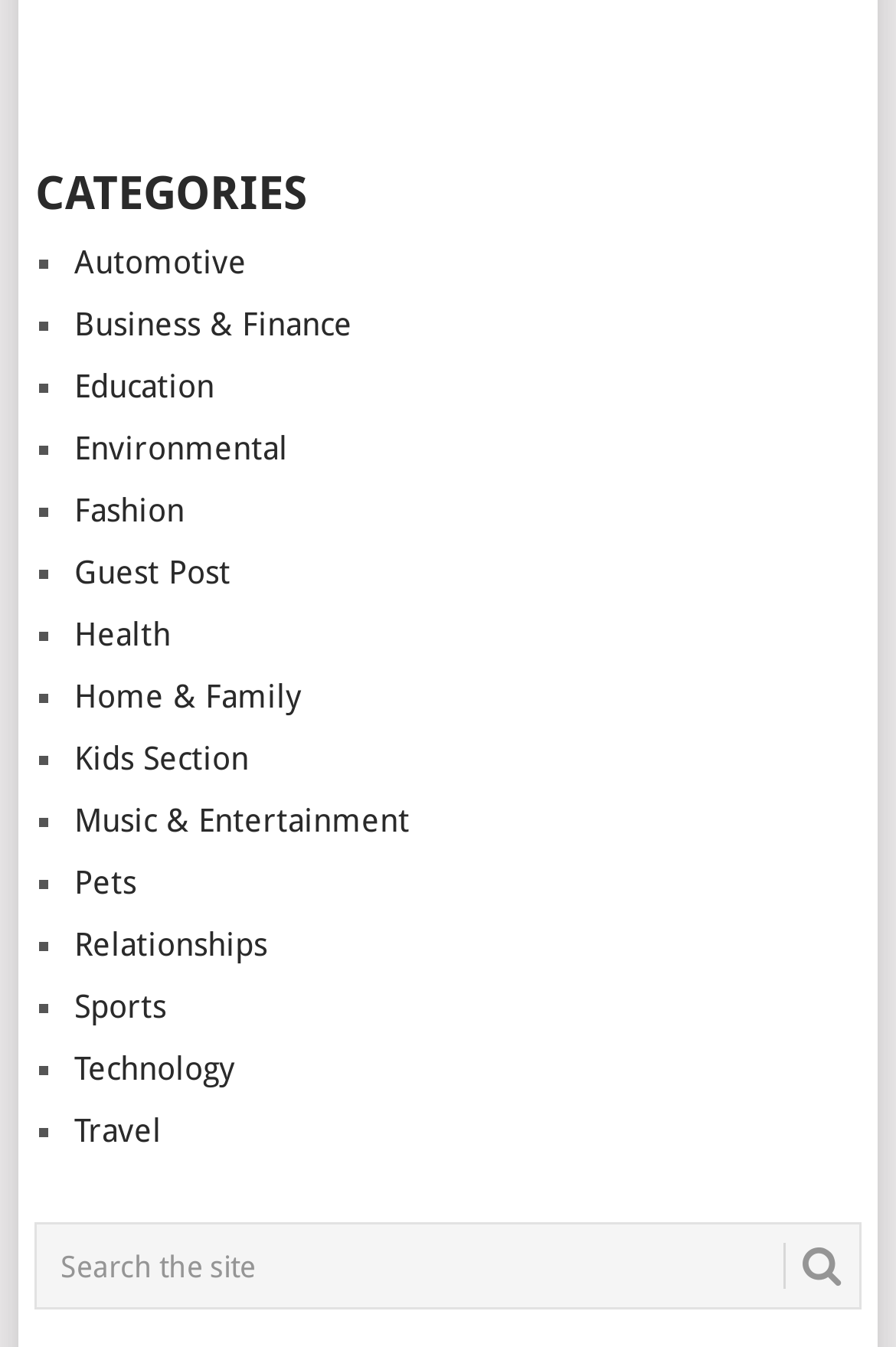How many categories are listed?
Analyze the screenshot and provide a detailed answer to the question.

There are 18 categories listed because there are 18 link elements with distinct text labels, each representing a different category, under the 'CATEGORIES' heading.